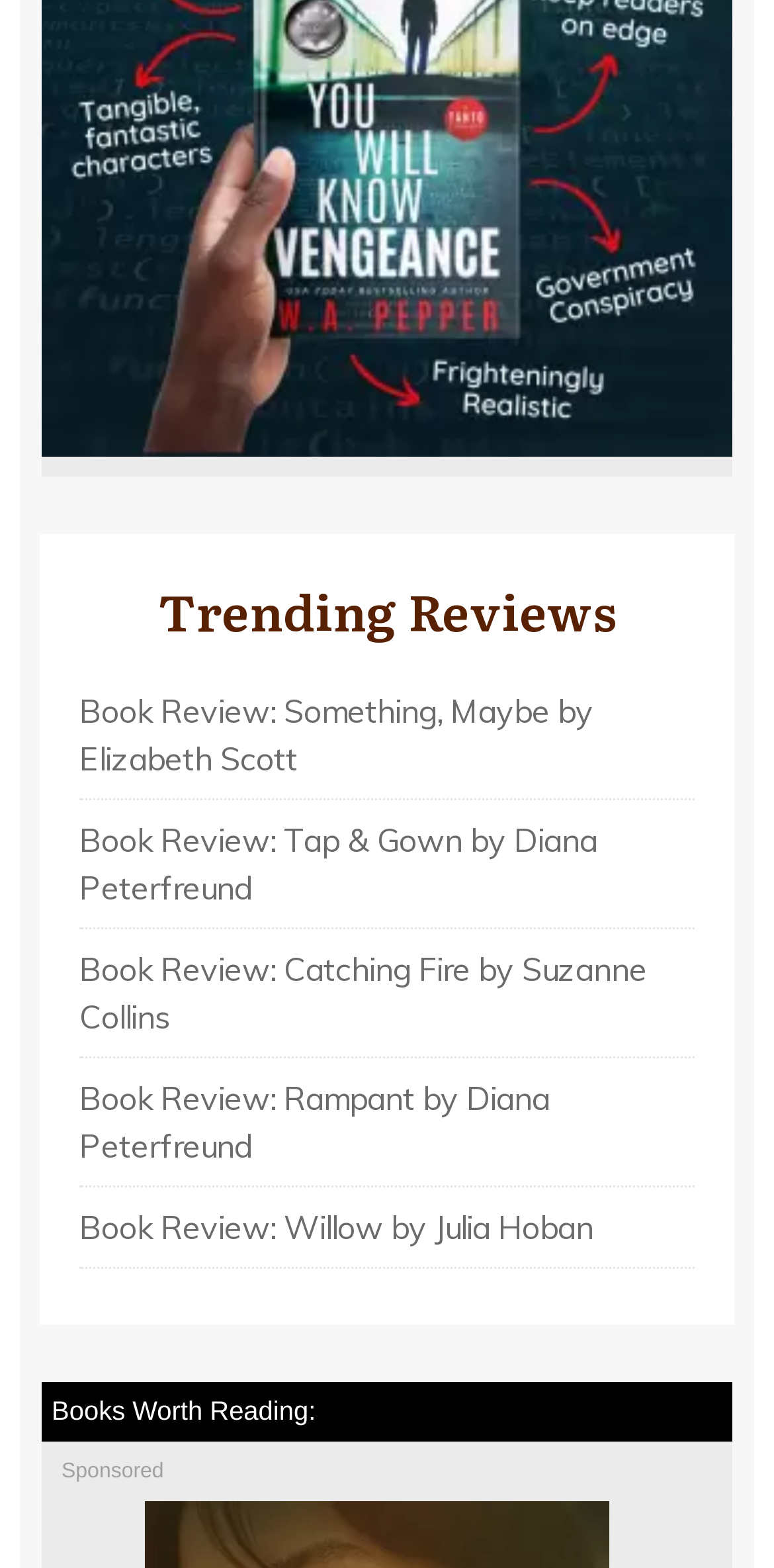Is the webpage sponsored?
Give a detailed and exhaustive answer to the question.

I found the text 'Sponsored' at the bottom of the webpage, which indicates that the webpage is sponsored.